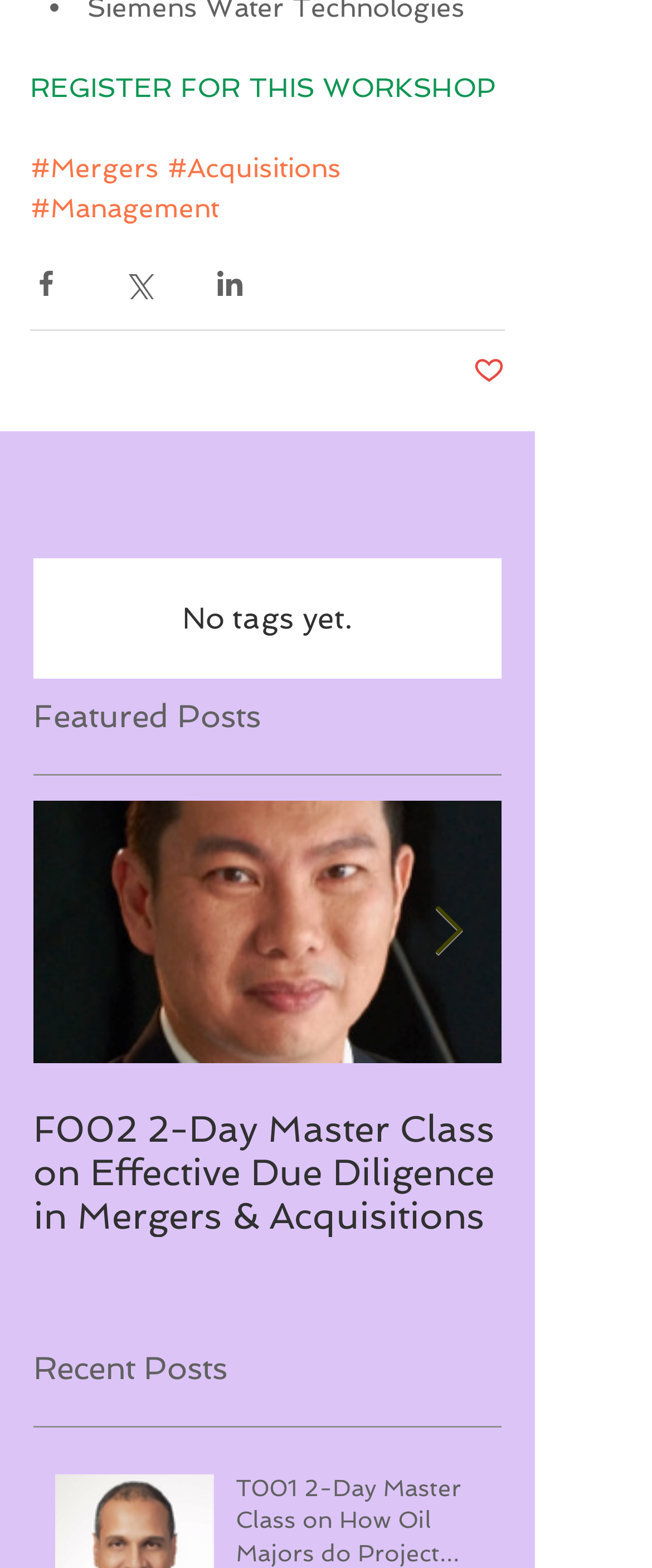Determine the bounding box coordinates for the area that needs to be clicked to fulfill this task: "Click on '#Mergers'". The coordinates must be given as four float numbers between 0 and 1, i.e., [left, top, right, bottom].

[0.046, 0.096, 0.244, 0.116]